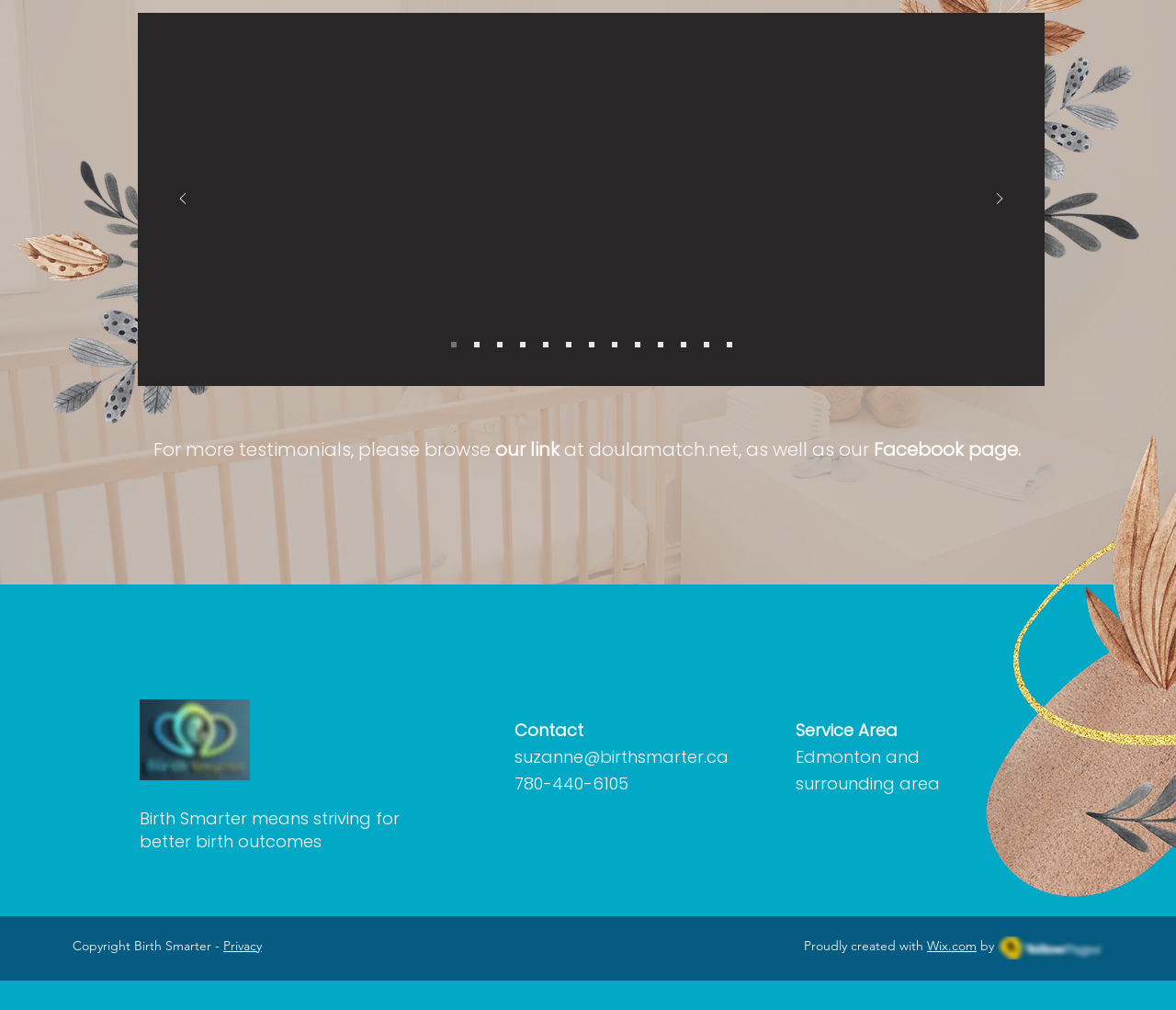Look at the image and answer the question in detail:
How can you contact Birth Smarter?

The webpage provides contact information for Birth Smarter, including an email address and a phone number. You can contact them through these means to inquire about their services.